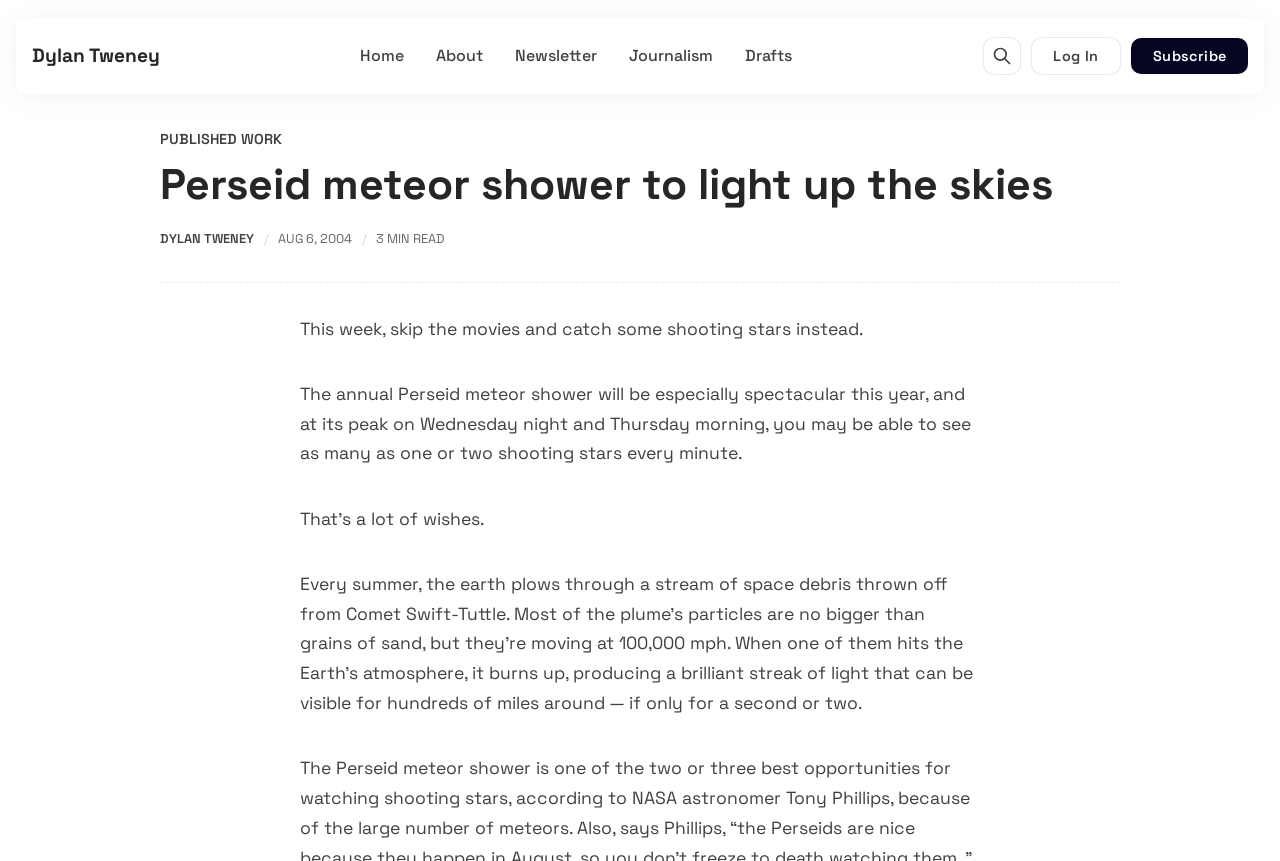Please identify the bounding box coordinates for the region that you need to click to follow this instruction: "Search for something".

[0.769, 0.044, 0.797, 0.086]